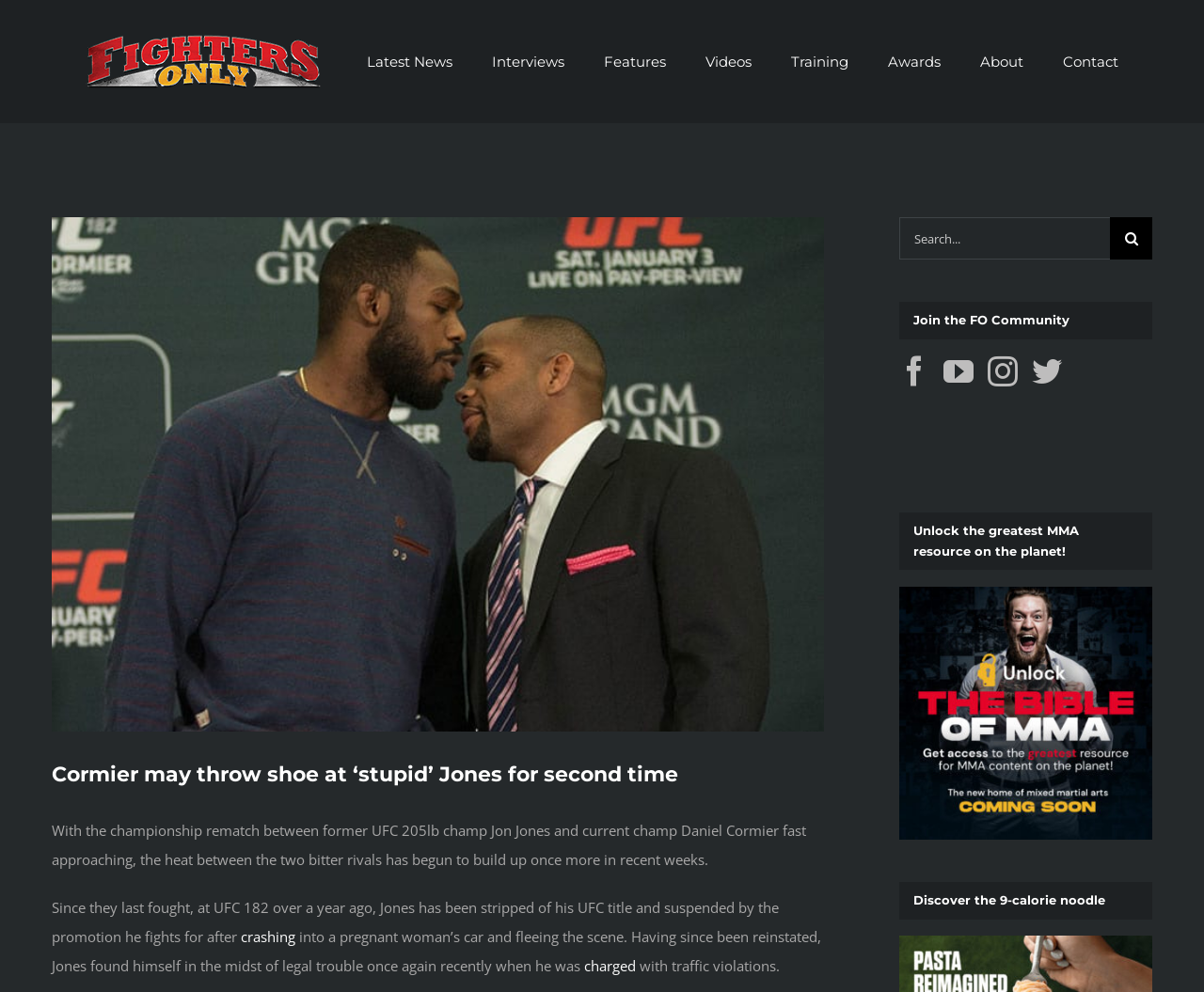What is the theme of the image at the top of the webpage?
Based on the image, provide a one-word or brief-phrase response.

UFC fight